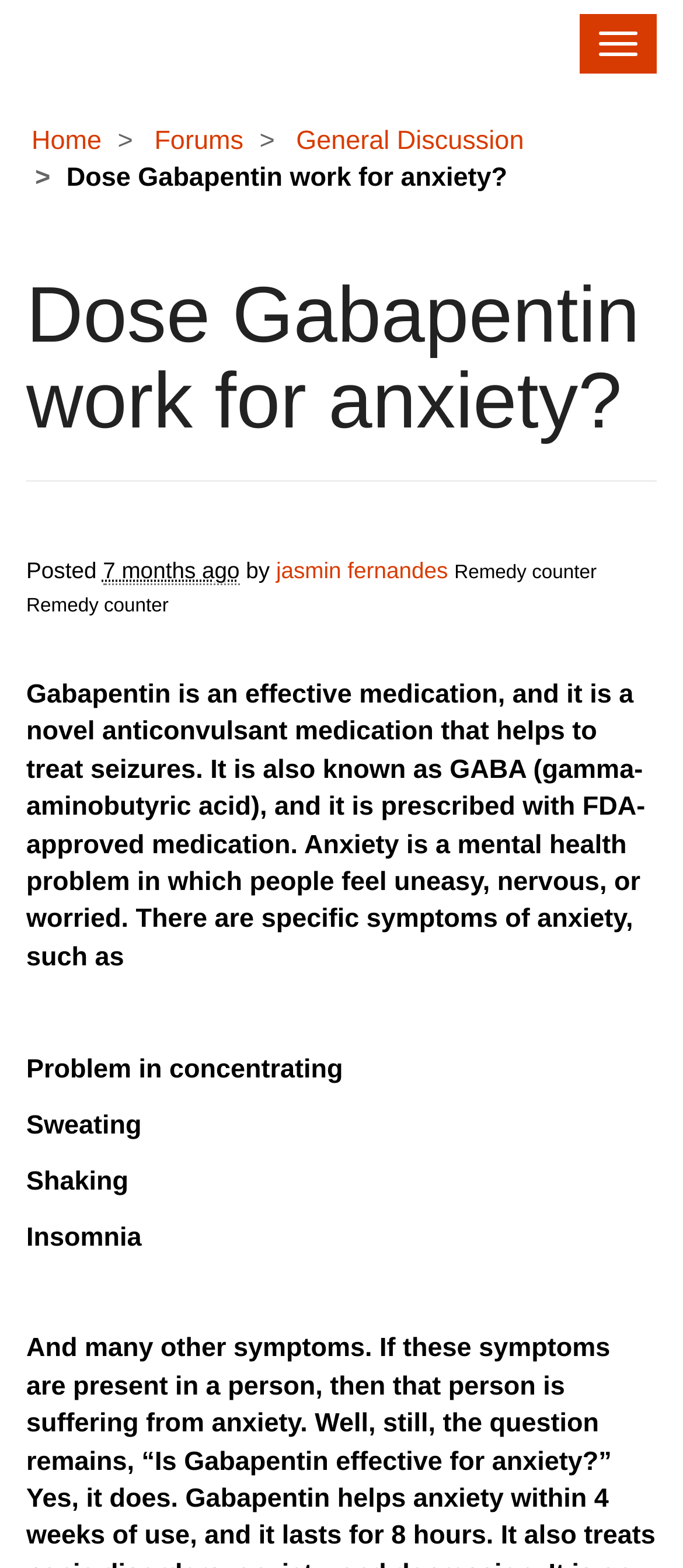Please provide a one-word or short phrase answer to the question:
Who posted the discussion?

jasmin fernandes